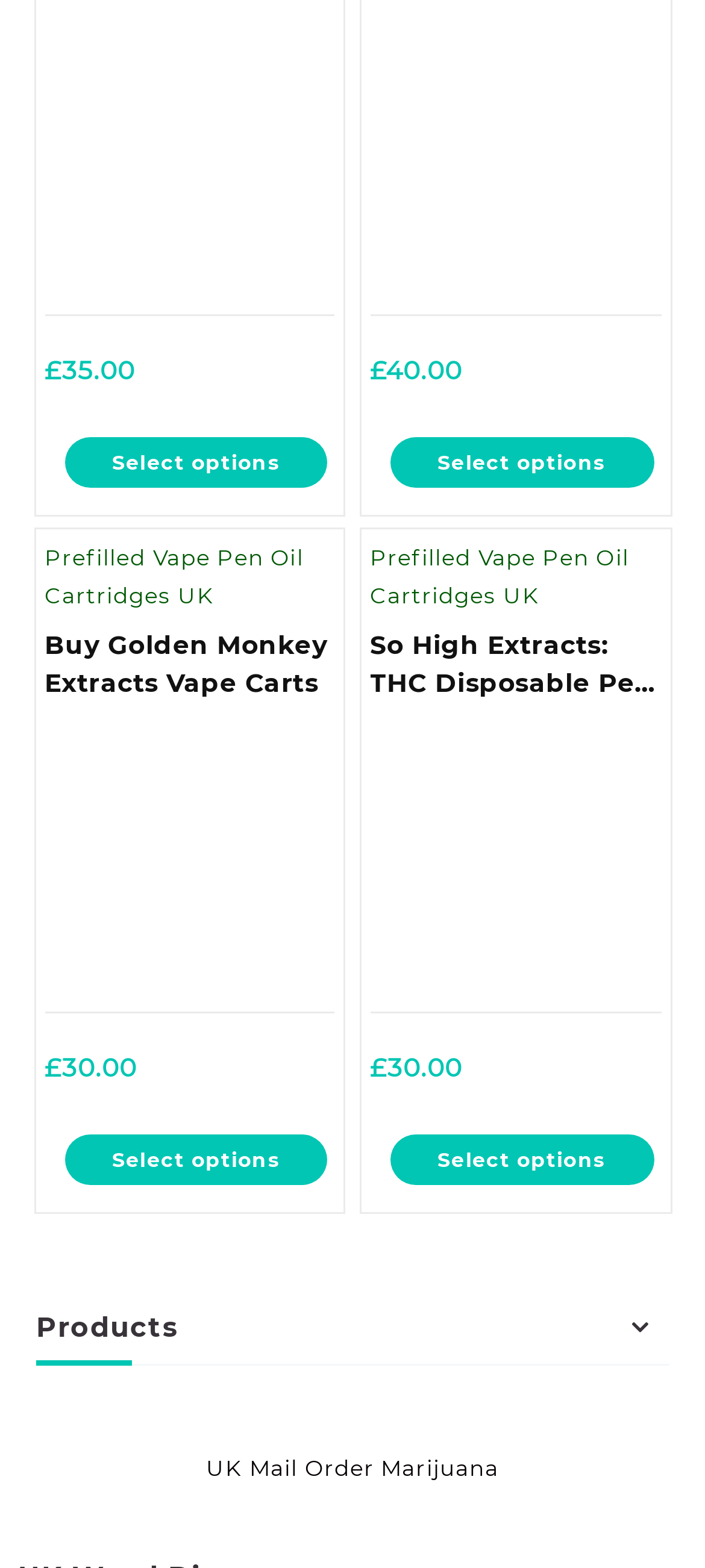Please identify the bounding box coordinates of the element on the webpage that should be clicked to follow this instruction: "Select options for Milky Way Extracts". The bounding box coordinates should be given as four float numbers between 0 and 1, formatted as [left, top, right, bottom].

[0.553, 0.279, 0.927, 0.311]